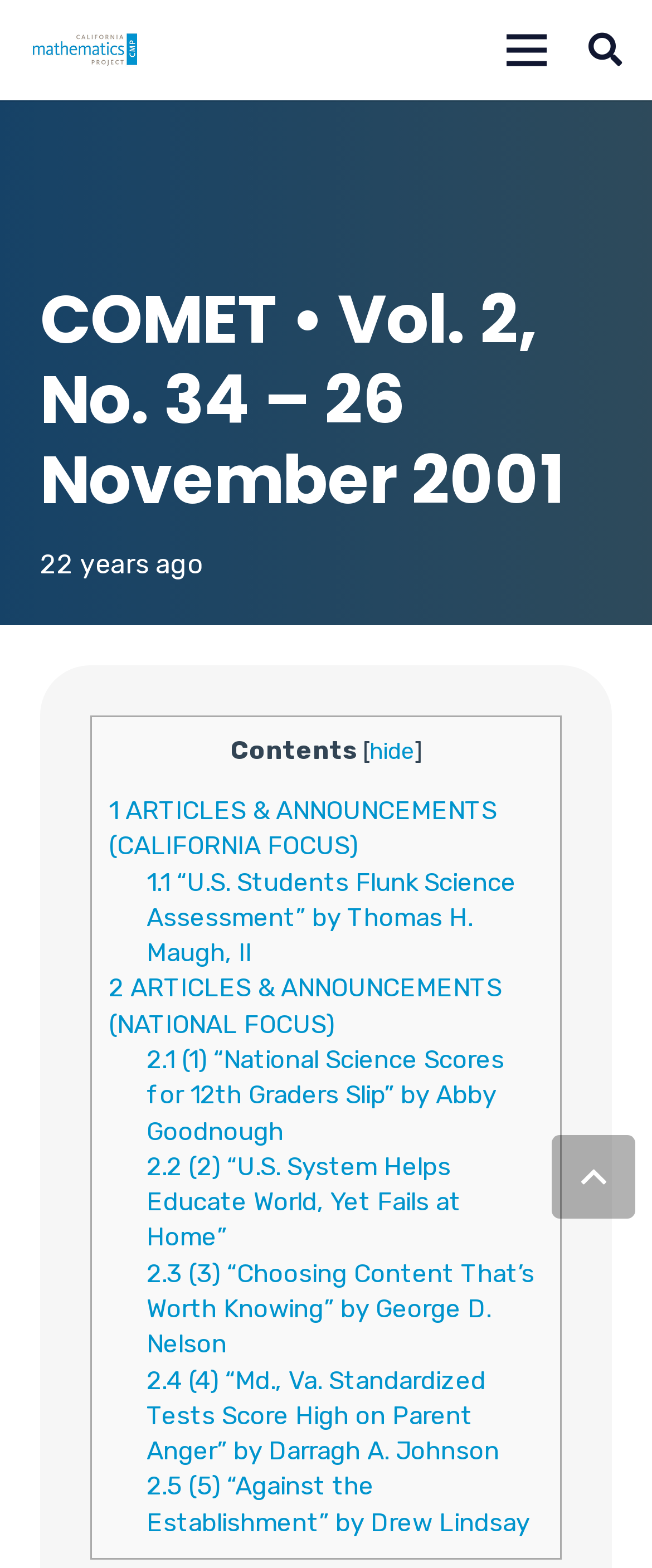Show the bounding box coordinates of the region that should be clicked to follow the instruction: "Click the CMP logo."

[0.041, 0.021, 0.21, 0.043]